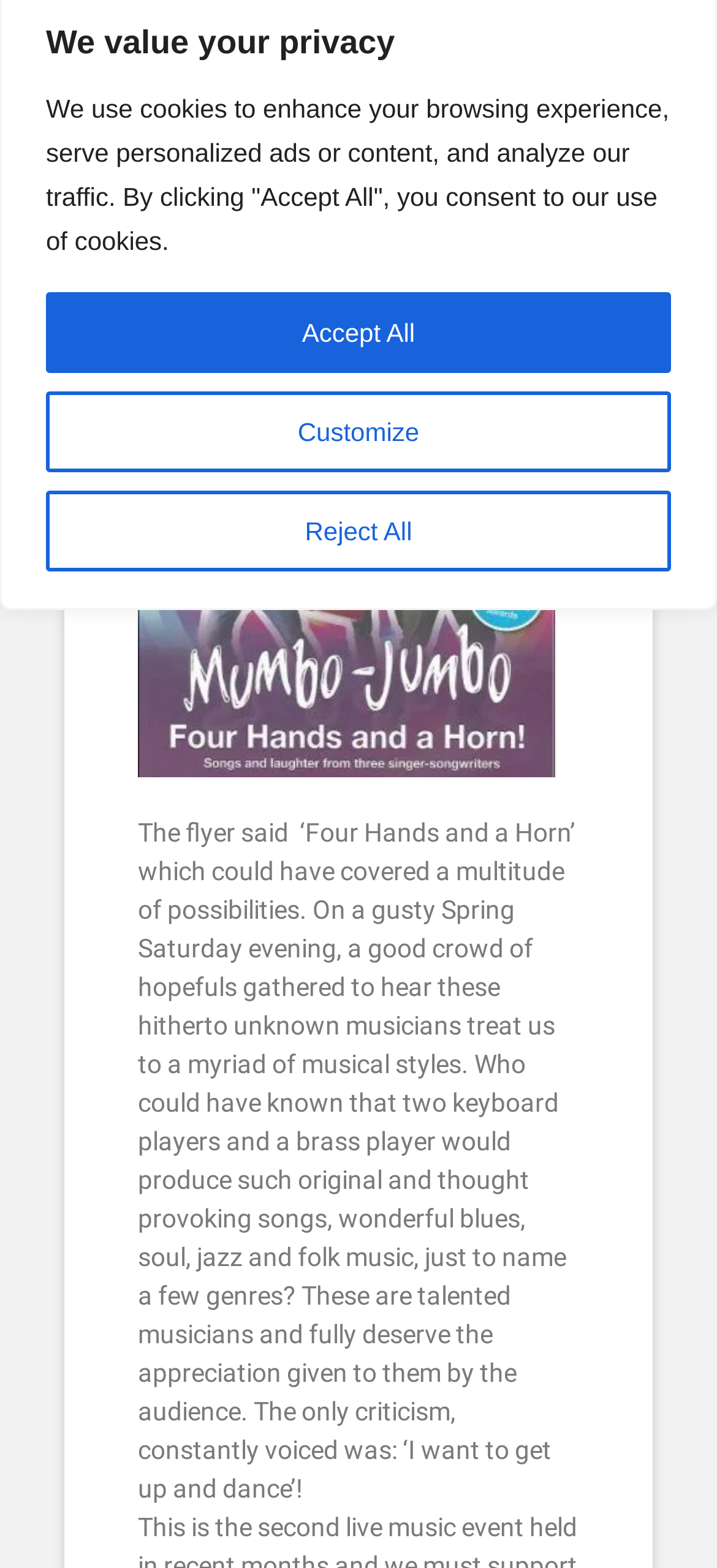Find the bounding box of the UI element described as follows: "Accept All".

[0.064, 0.186, 0.936, 0.238]